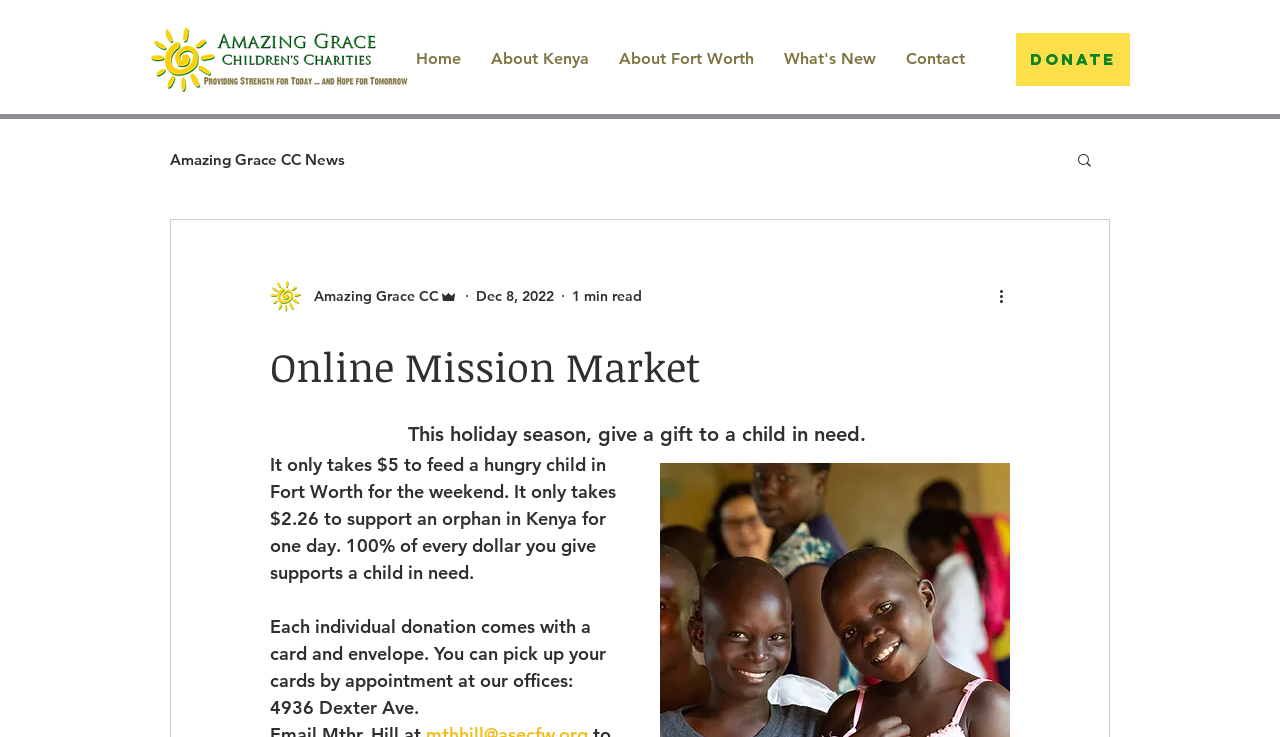How much does it cost to feed a hungry child in Fort Worth for the weekend? Look at the image and give a one-word or short phrase answer.

$5